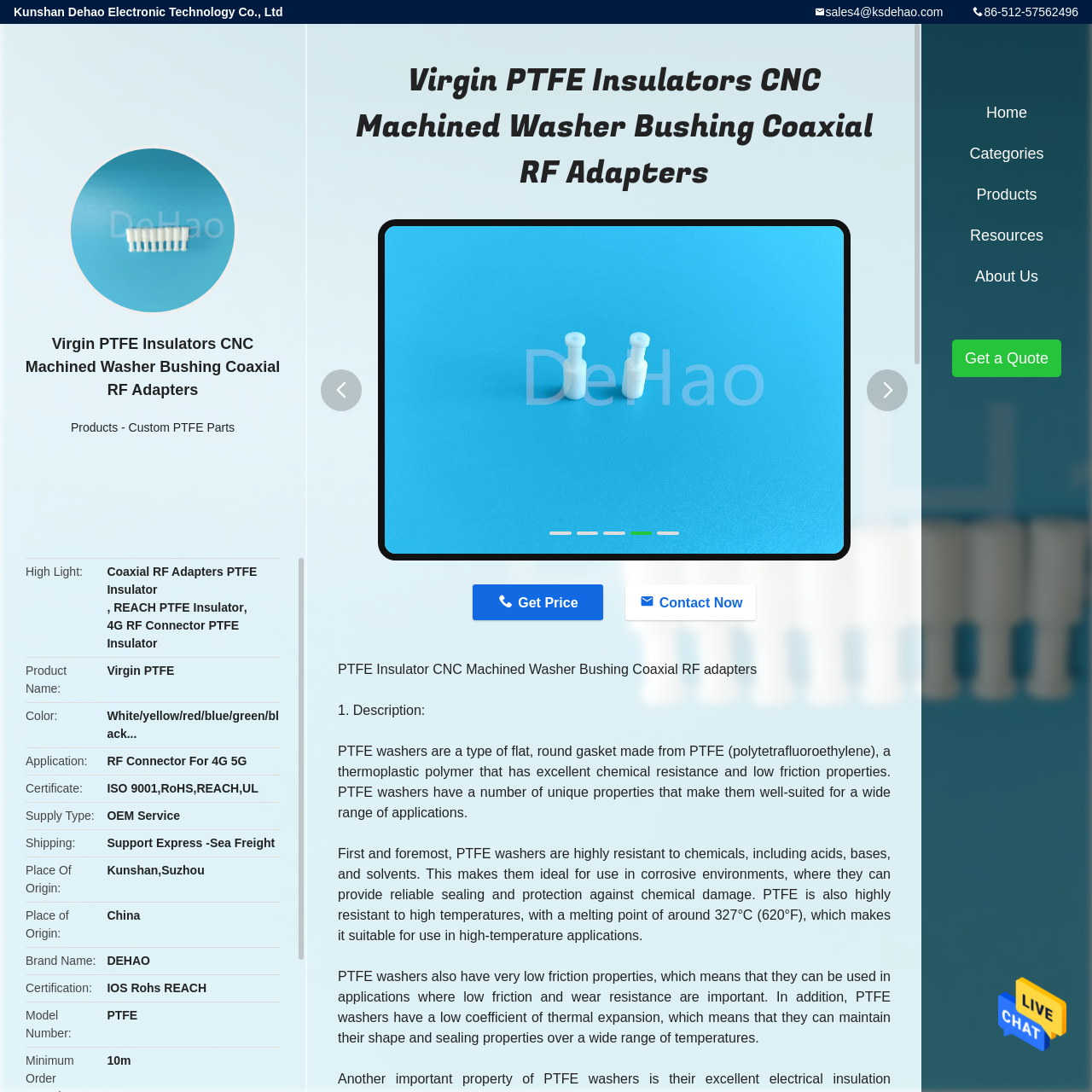Please determine the bounding box coordinates for the element with the description: "Get a Quote".

[0.872, 0.311, 0.972, 0.345]